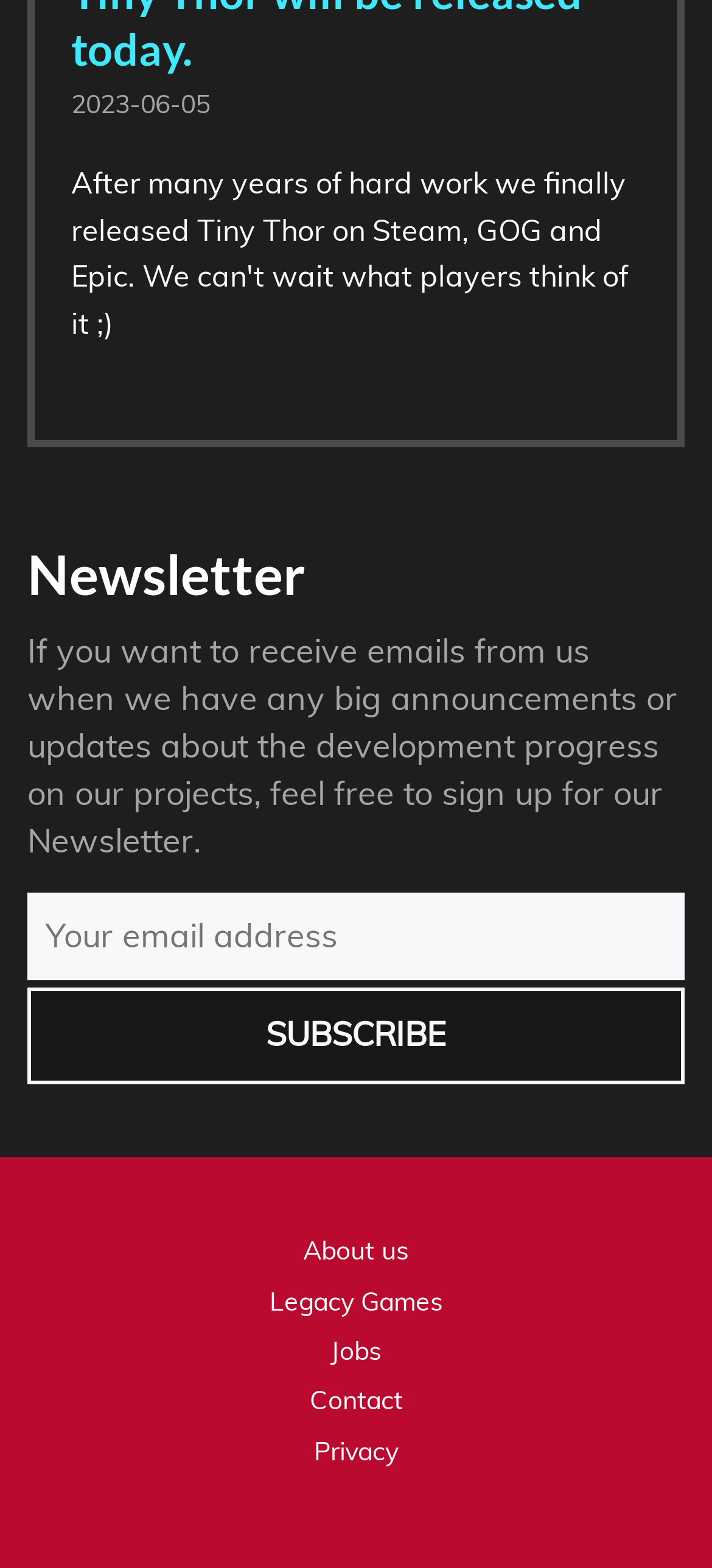What is the text on the subscribe button? Please answer the question using a single word or phrase based on the image.

SUBSCRIBE